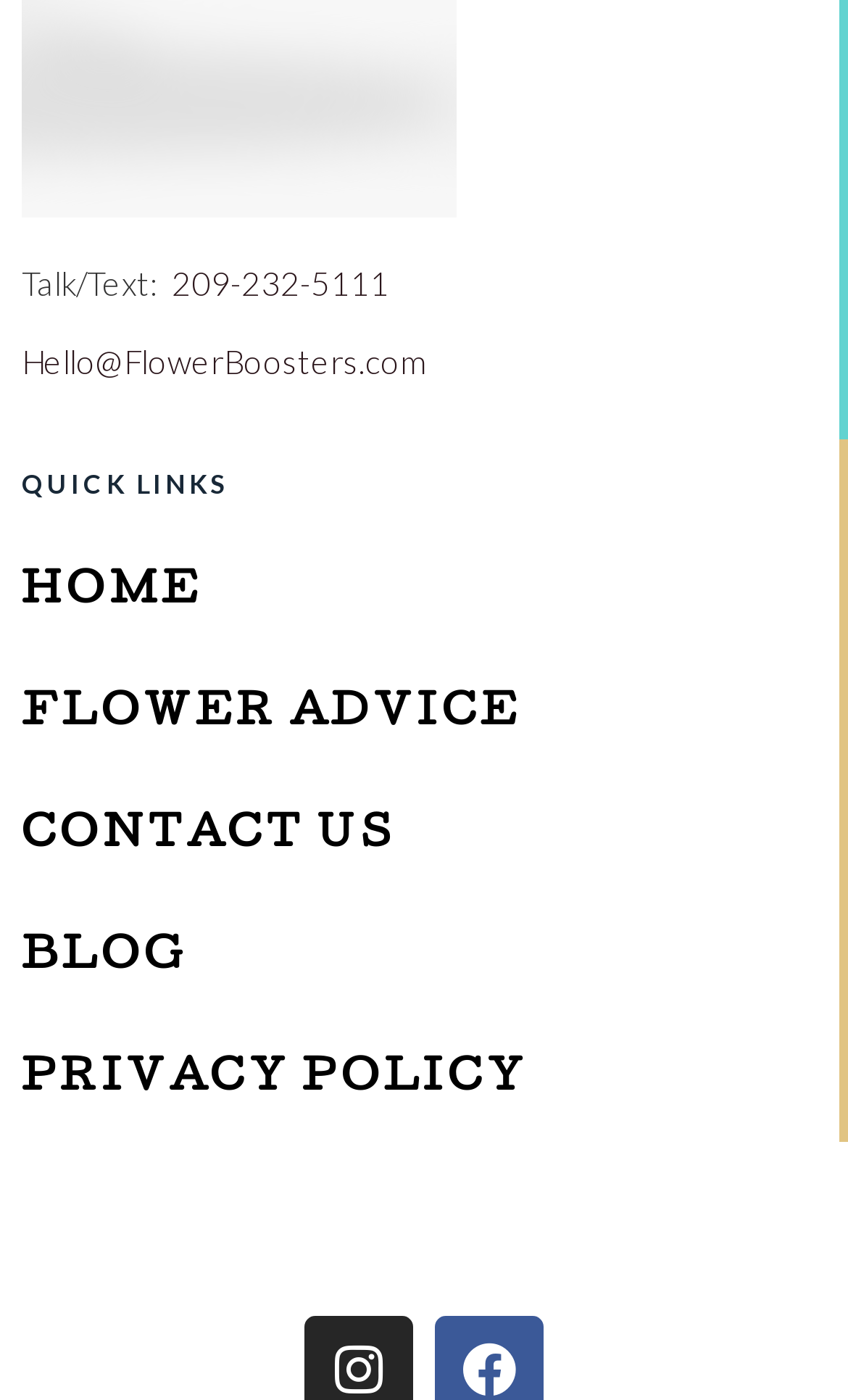Provide a one-word or one-phrase answer to the question:
What is the phone number to contact?

209-232-5111